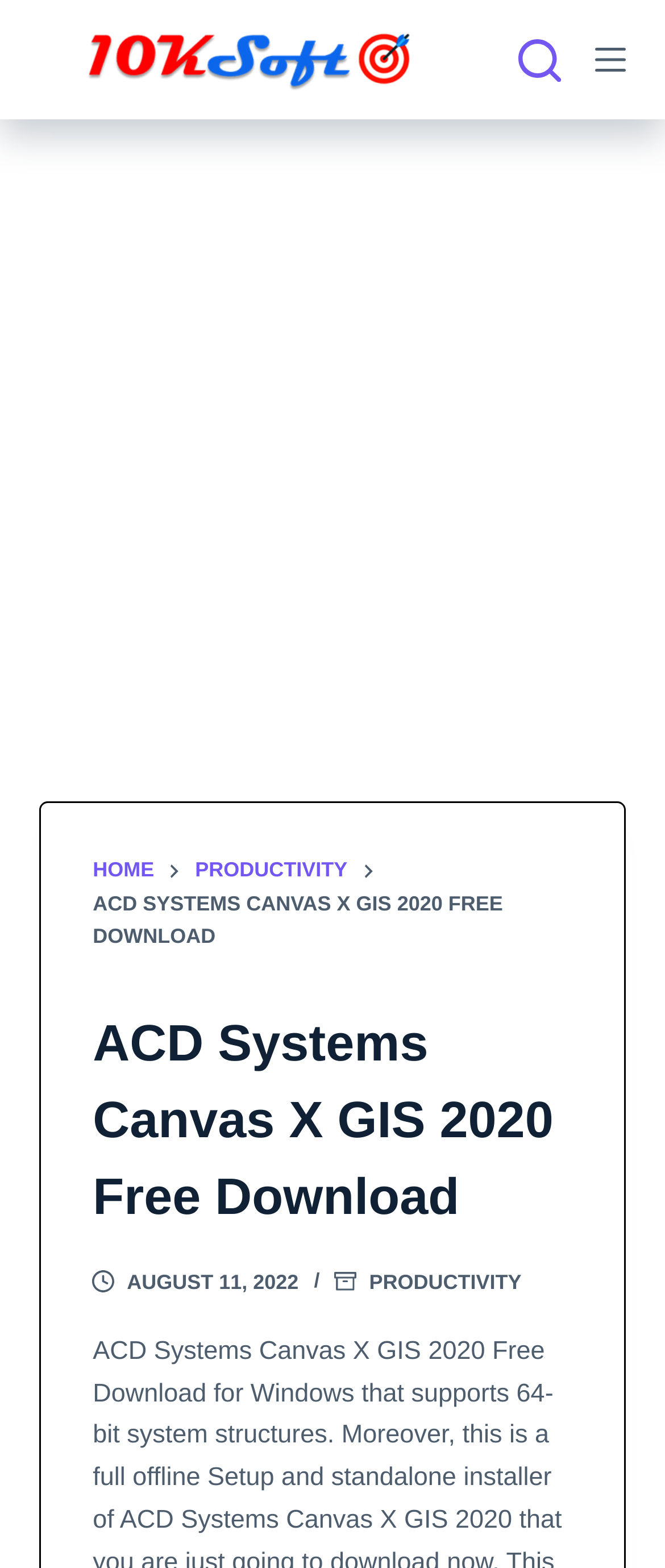Identify and provide the text content of the webpage's primary headline.

ACD Systems Canvas X GIS 2020 Free Download